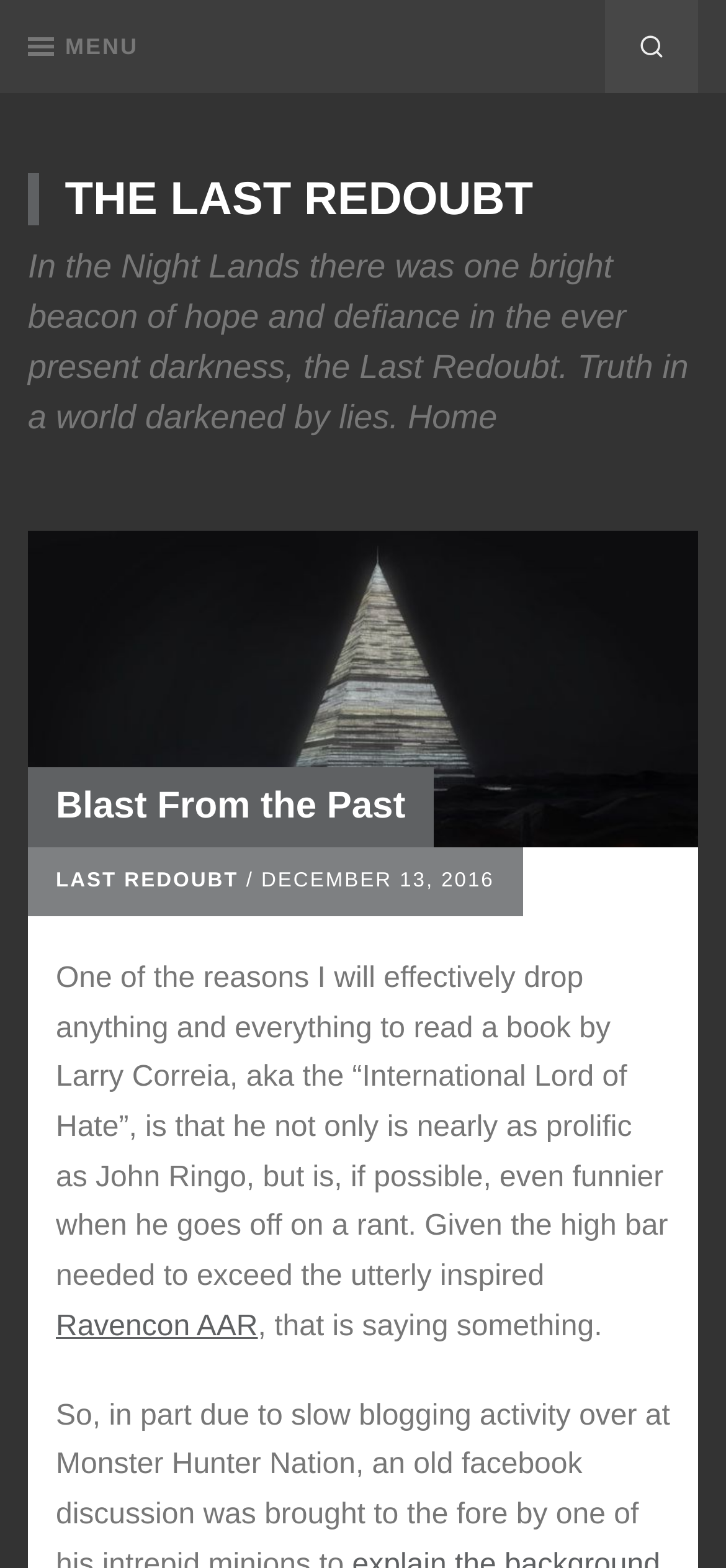What is the topic of the article?
Based on the screenshot, respond with a single word or phrase.

Larry Correia's books